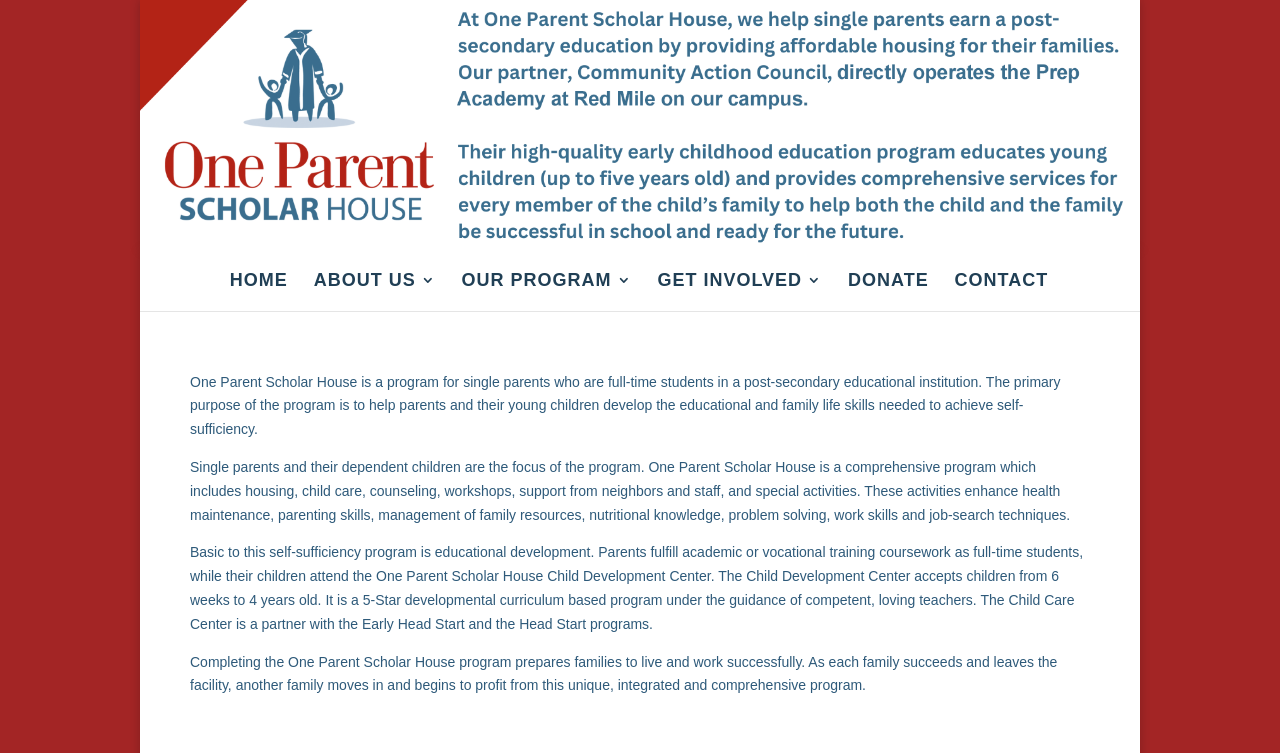Convey a detailed summary of the webpage, mentioning all key elements.

The webpage is about the "One Parent Scholar House" program, which is a comprehensive program designed to support single parents who are full-time students in a post-secondary educational institution. 

At the top of the page, there is a large image that spans most of the width of the page. Below the image, there is a navigation menu with six links: "HOME", "ABOUT US 3", "OUR PROGRAM 3", "GET INVOLVED 3", "DONATE", and "CONTACT", which are aligned horizontally and evenly spaced.

The main content of the page is divided into four paragraphs of text. The first paragraph explains the primary purpose of the program, which is to help single parents and their children develop educational and family life skills to achieve self-sufficiency. The second paragraph describes the comprehensive services offered by the program, including housing, child care, counseling, and workshops. The third paragraph focuses on the educational development aspect of the program, where parents fulfill academic or vocational training coursework while their children attend the One Parent Scholar House Child Development Center. The fourth paragraph highlights the program's goal of preparing families to live and work successfully.

The text is arranged in a single column, with each paragraph positioned below the previous one. There is a small amount of empty space between the paragraphs, making the text easy to read.